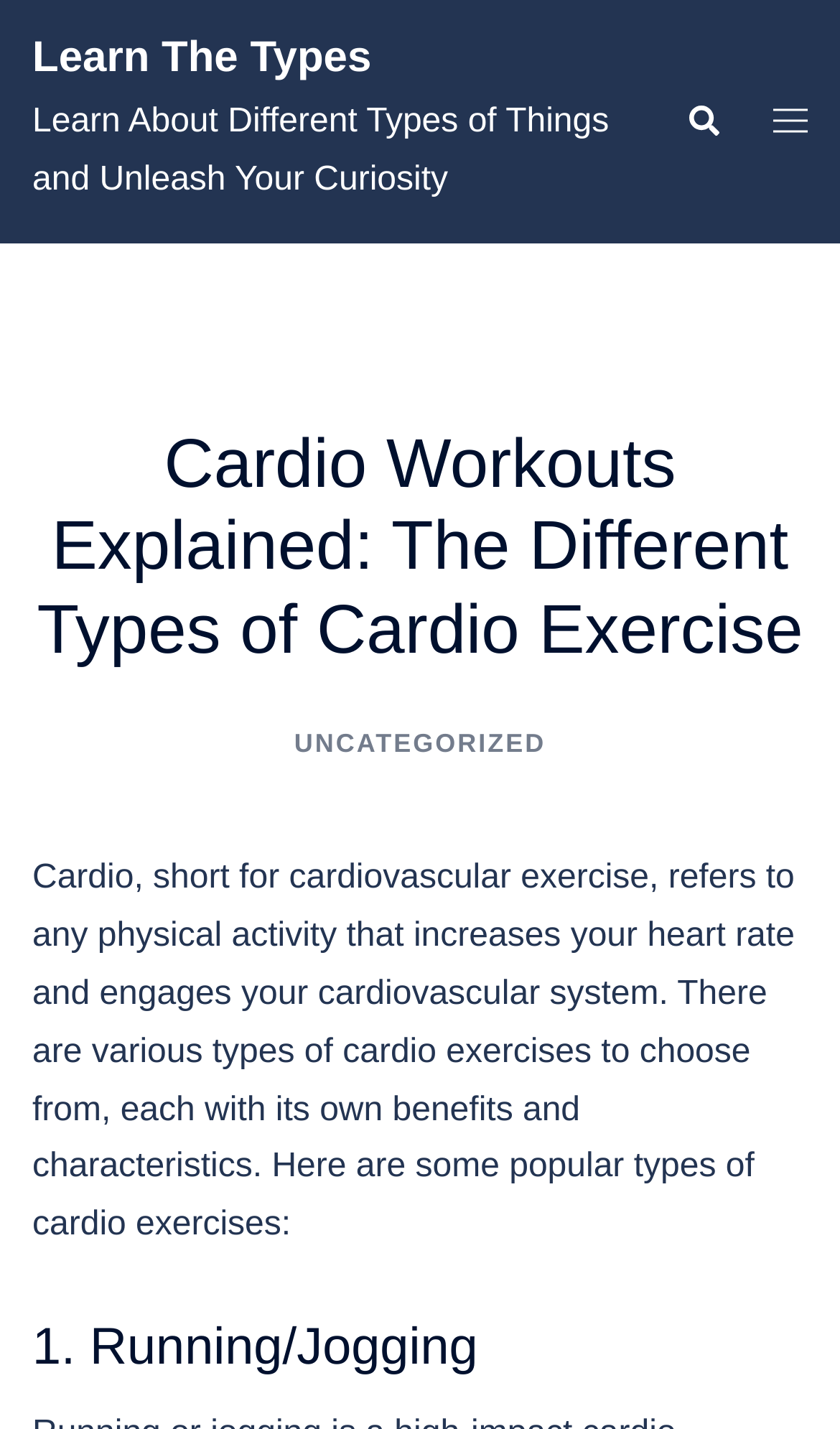Is there a search function on the webpage?
Look at the image and respond with a one-word or short phrase answer.

Yes